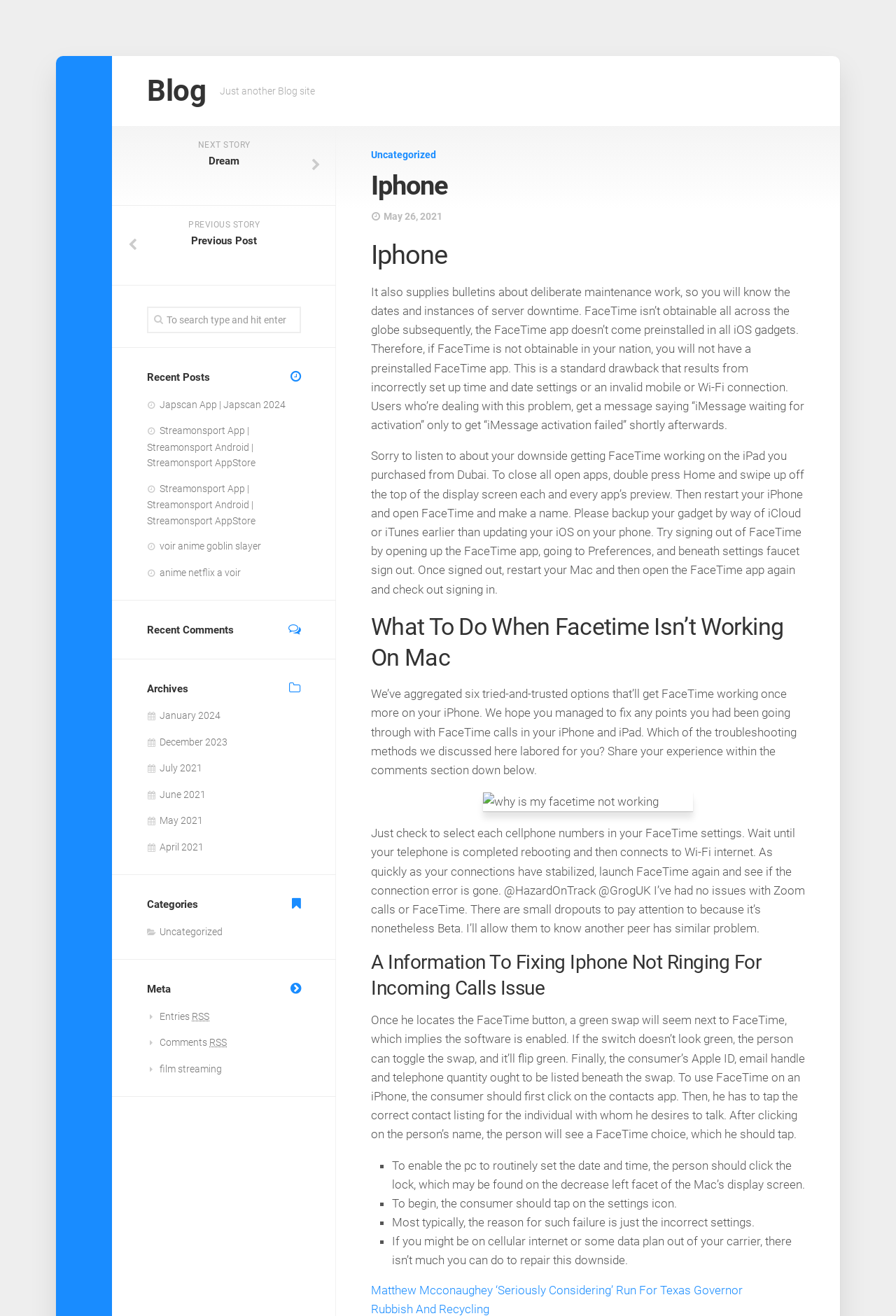Please specify the coordinates of the bounding box for the element that should be clicked to carry out this instruction: "Search for something". The coordinates must be four float numbers between 0 and 1, formatted as [left, top, right, bottom].

[0.164, 0.233, 0.336, 0.253]